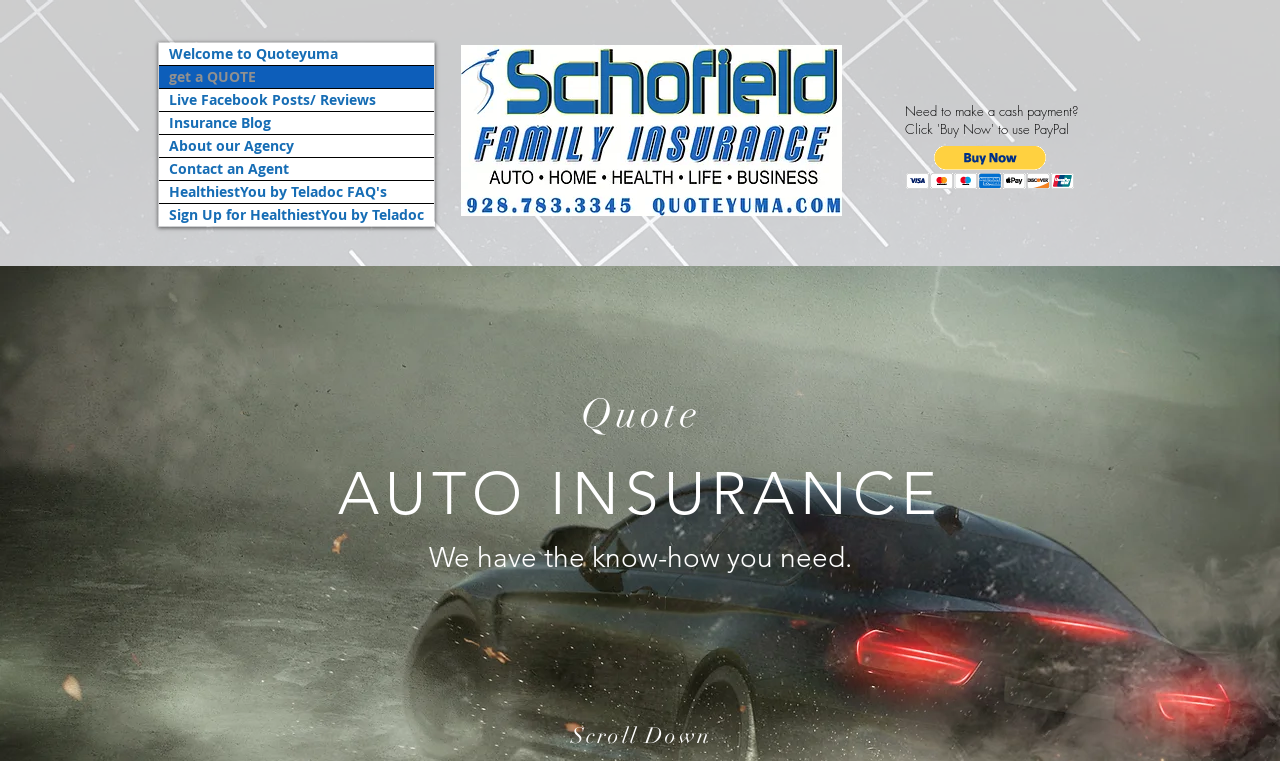Determine the bounding box coordinates for the region that must be clicked to execute the following instruction: "Learn about 'AUTO INSURANCE'".

[0.117, 0.602, 0.883, 0.693]